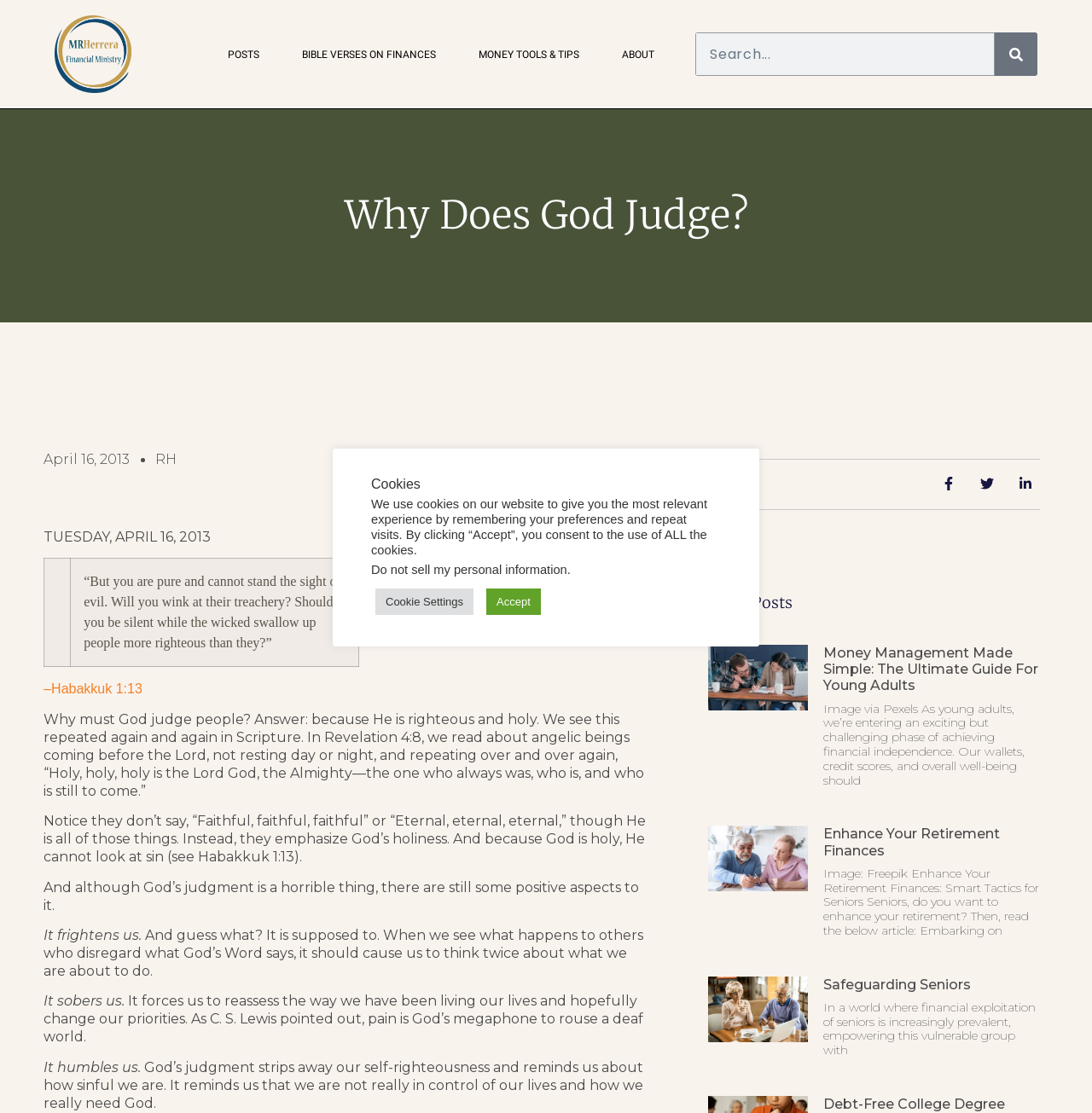Locate the bounding box coordinates of the clickable area needed to fulfill the instruction: "Click the 'Share:' link".

[0.649, 0.428, 0.693, 0.442]